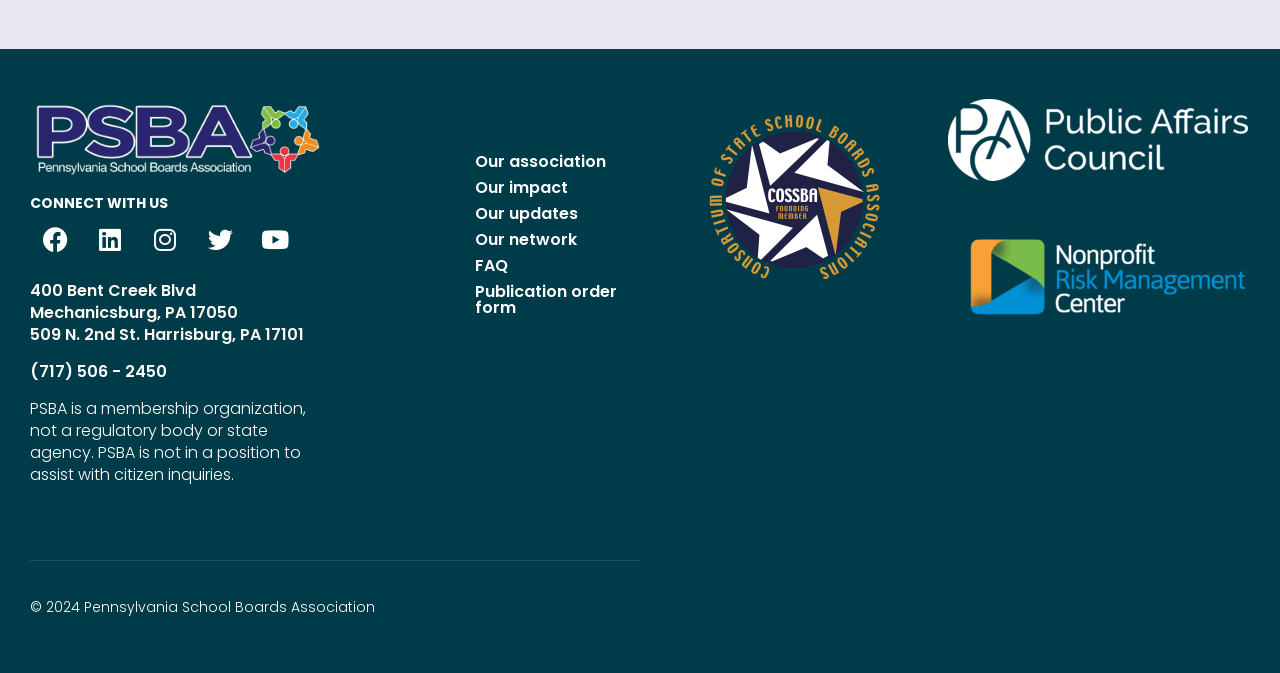Determine the bounding box coordinates of the target area to click to execute the following instruction: "View the Publication order form."

[0.359, 0.414, 0.5, 0.477]